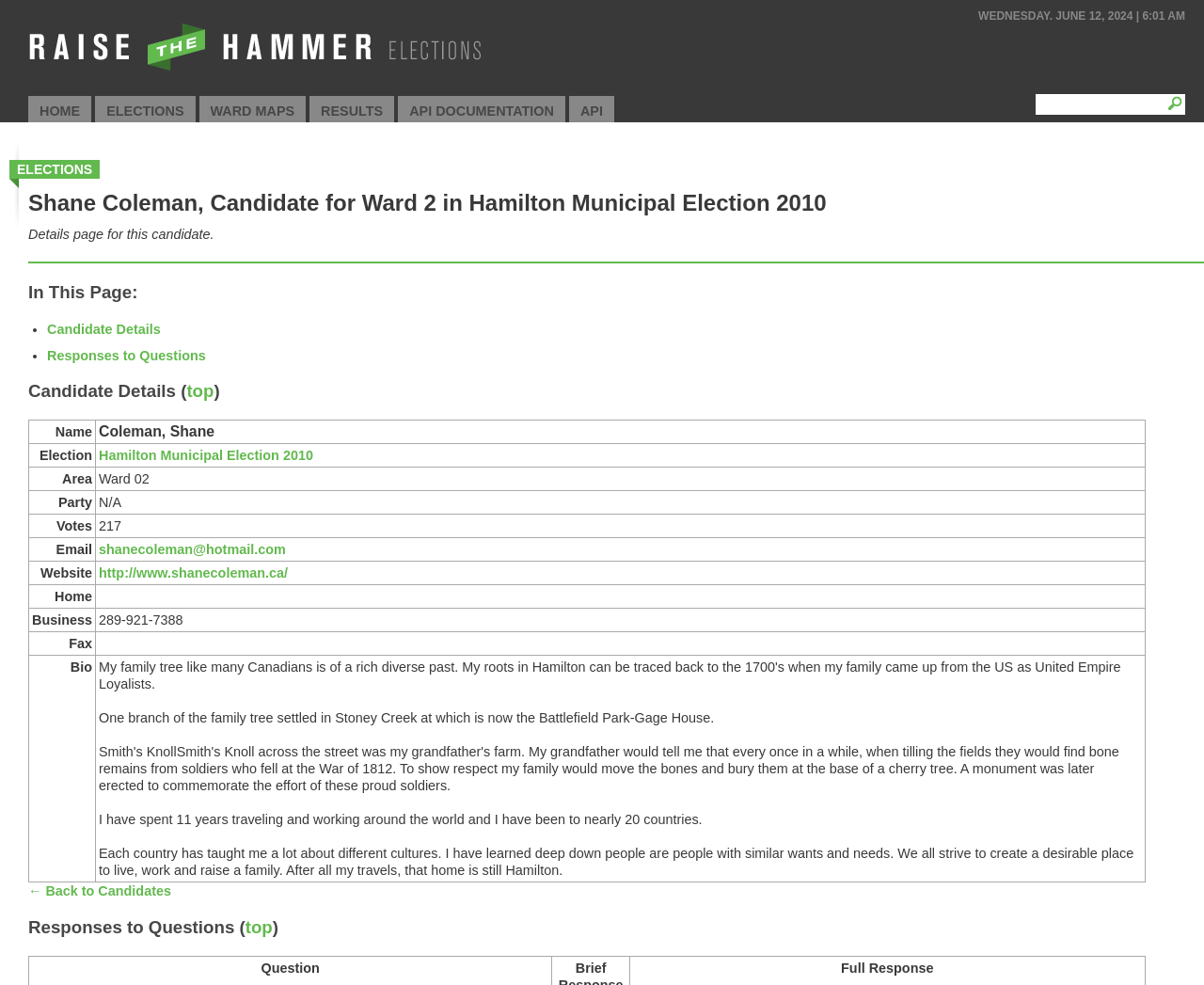Determine the bounding box coordinates of the element's region needed to click to follow the instruction: "Read Shane Coleman's bio". Provide these coordinates as four float numbers between 0 and 1, formatted as [left, top, right, bottom].

[0.024, 0.665, 0.951, 0.896]